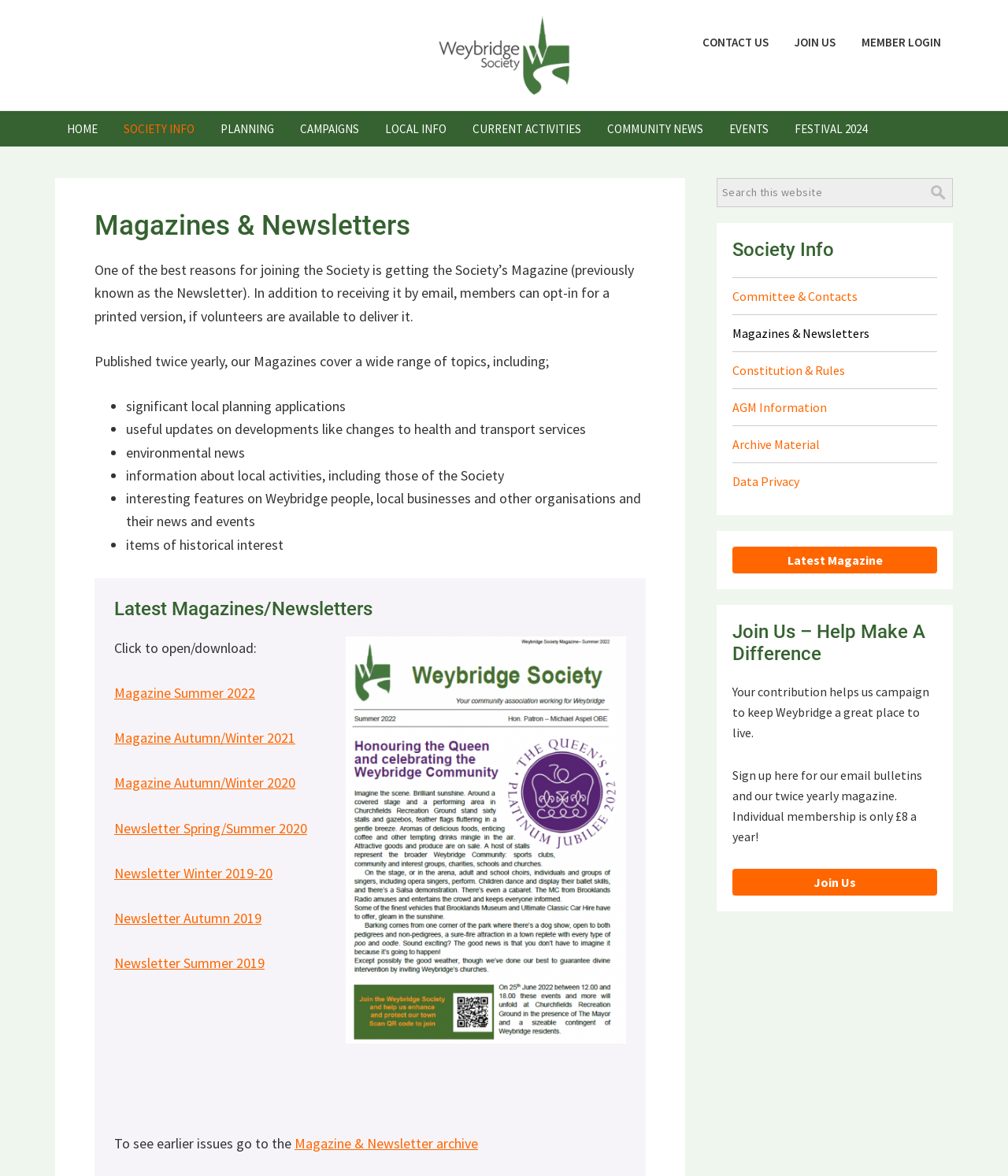Can you determine the bounding box coordinates of the area that needs to be clicked to fulfill the following instruction: "Click the 'Home' link"?

None